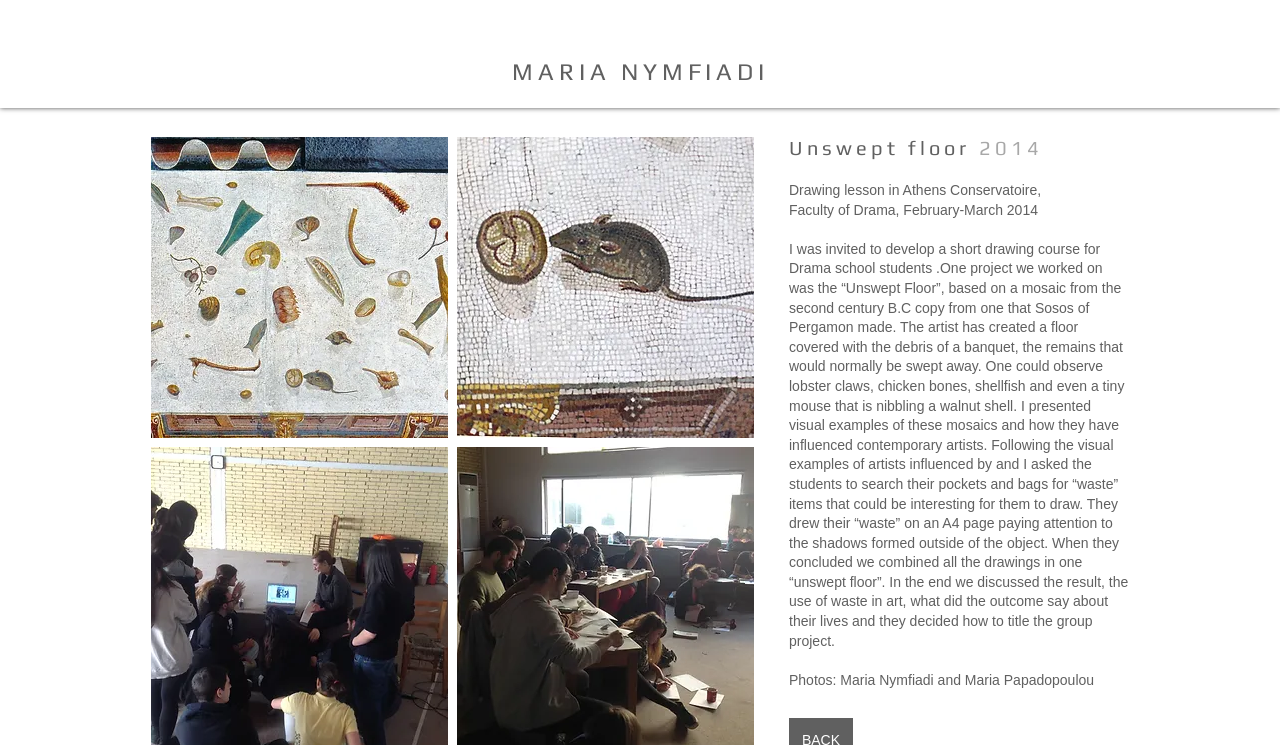How many images are there on the webpage?
Give a single word or phrase answer based on the content of the image.

2